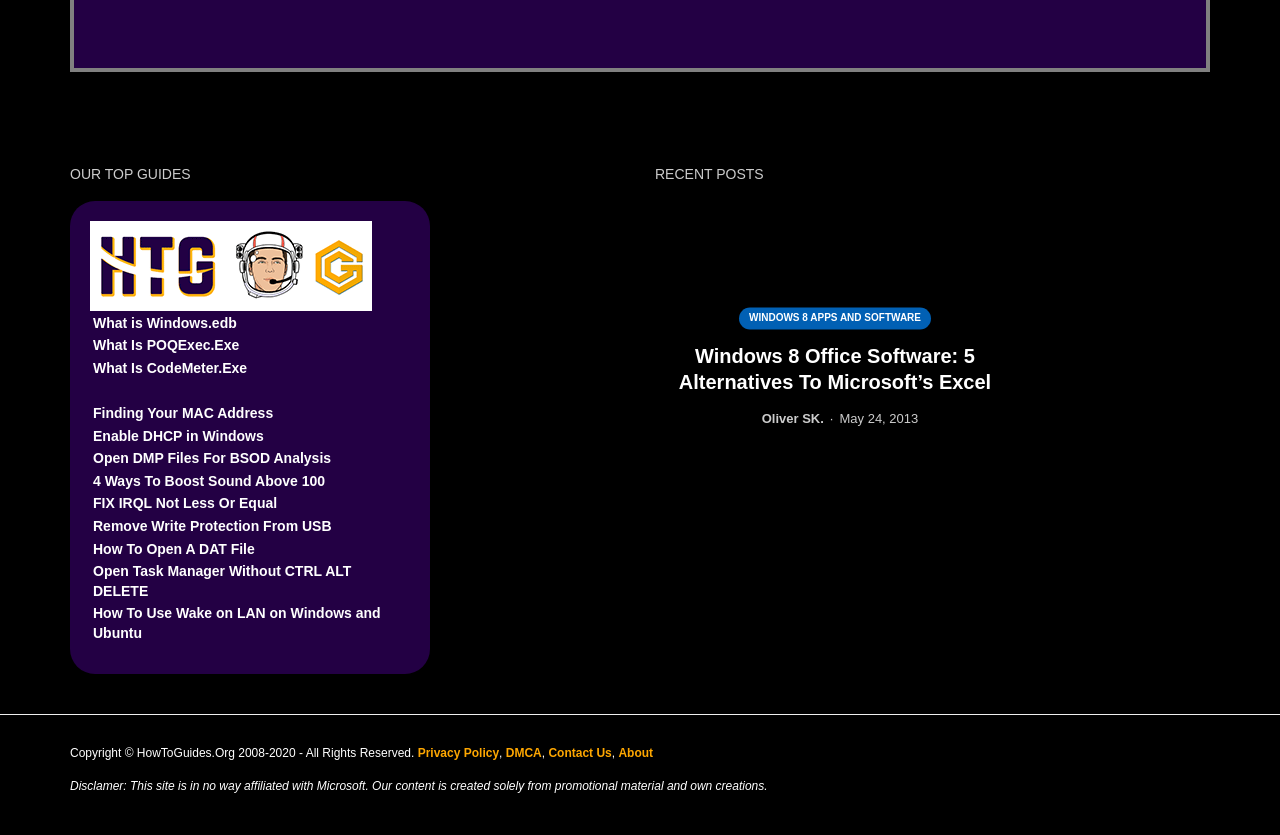Answer with a single word or phrase: 
How many links are there in the 'OUR TOP GUIDES' section?

10